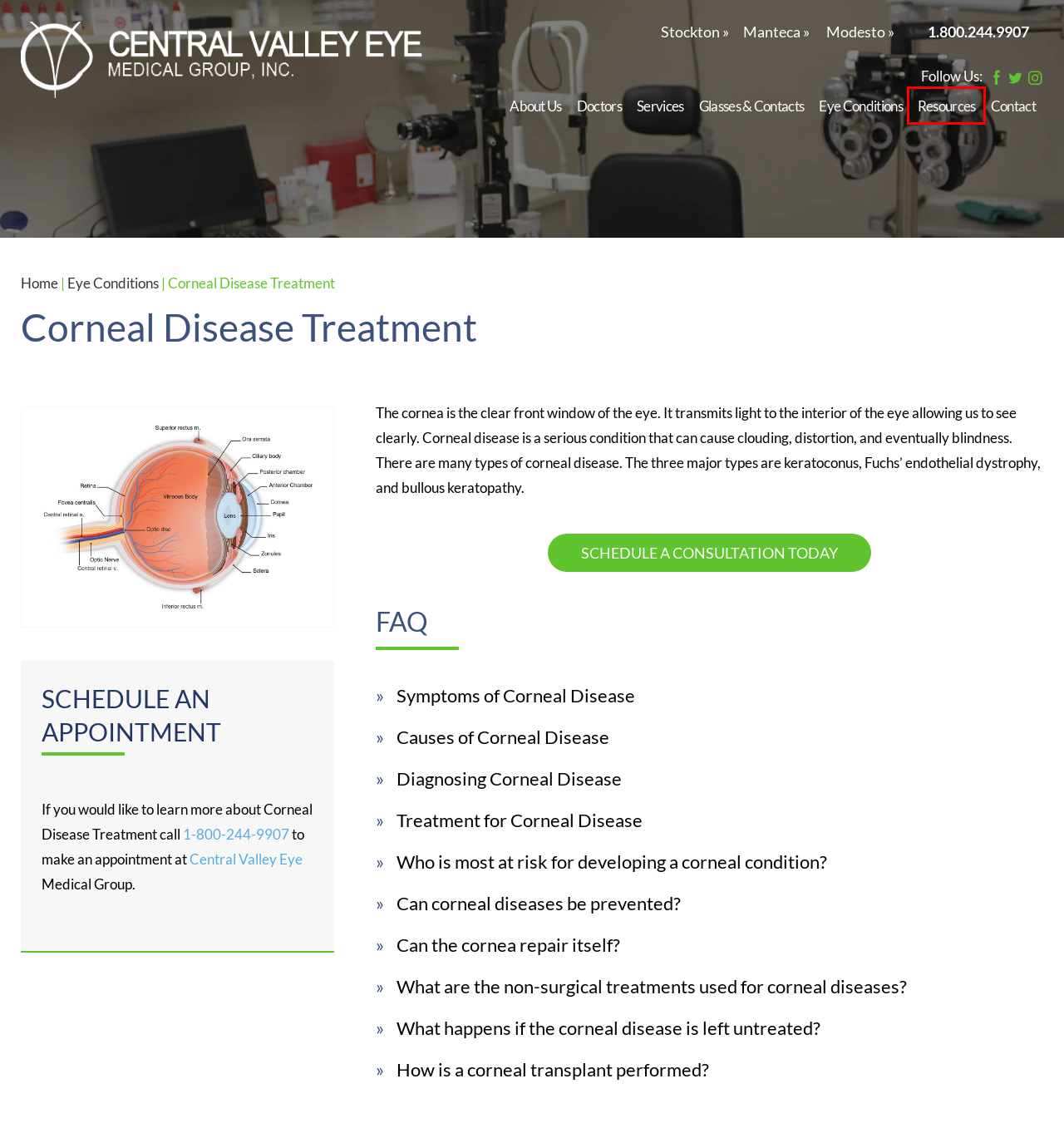After examining the screenshot of a webpage with a red bounding box, choose the most accurate webpage description that corresponds to the new page after clicking the element inside the red box. Here are the candidates:
A. Glasses & Contacts - Central Valley Eye Medical Group
B. Contact Us | Stockton, CA | Central Valley Eye Medical Group
C. Eye Conditions - Central Valley Eye Medical Group, Inc.
D. Request An Appointment - Central Valley Eye Medical Group
E. Map & Directions | Central Valley Eye Medical Group - Manteca
F. Resources - Central Valley Eye Medical Group
G. About Us - Central Valley Eye Medical Group | Ophthalmology
H. Central Valley Eye Medical Group | Doctors & Staff

F